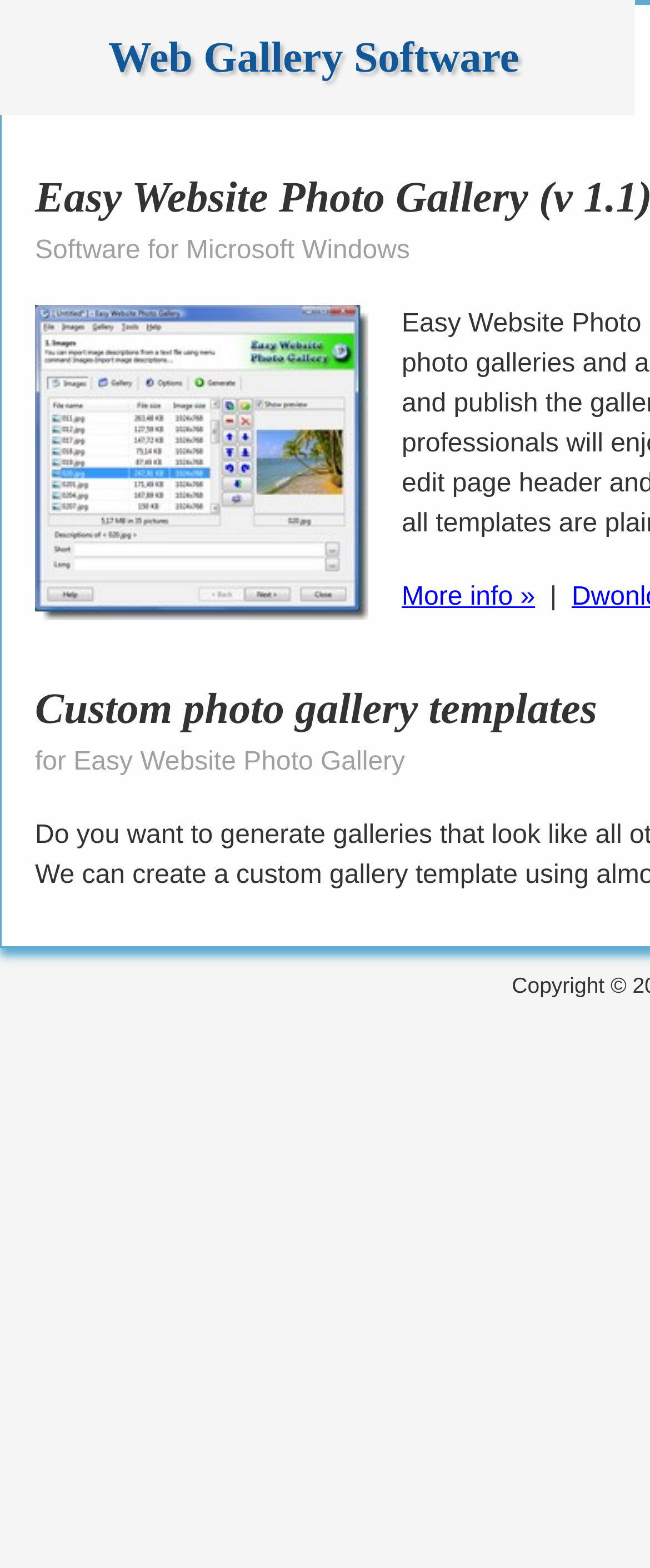Determine the bounding box coordinates for the HTML element mentioned in the following description: "Web Gallery Software". The coordinates should be a list of four floats ranging from 0 to 1, represented as [left, top, right, bottom].

[0.167, 0.021, 0.799, 0.053]